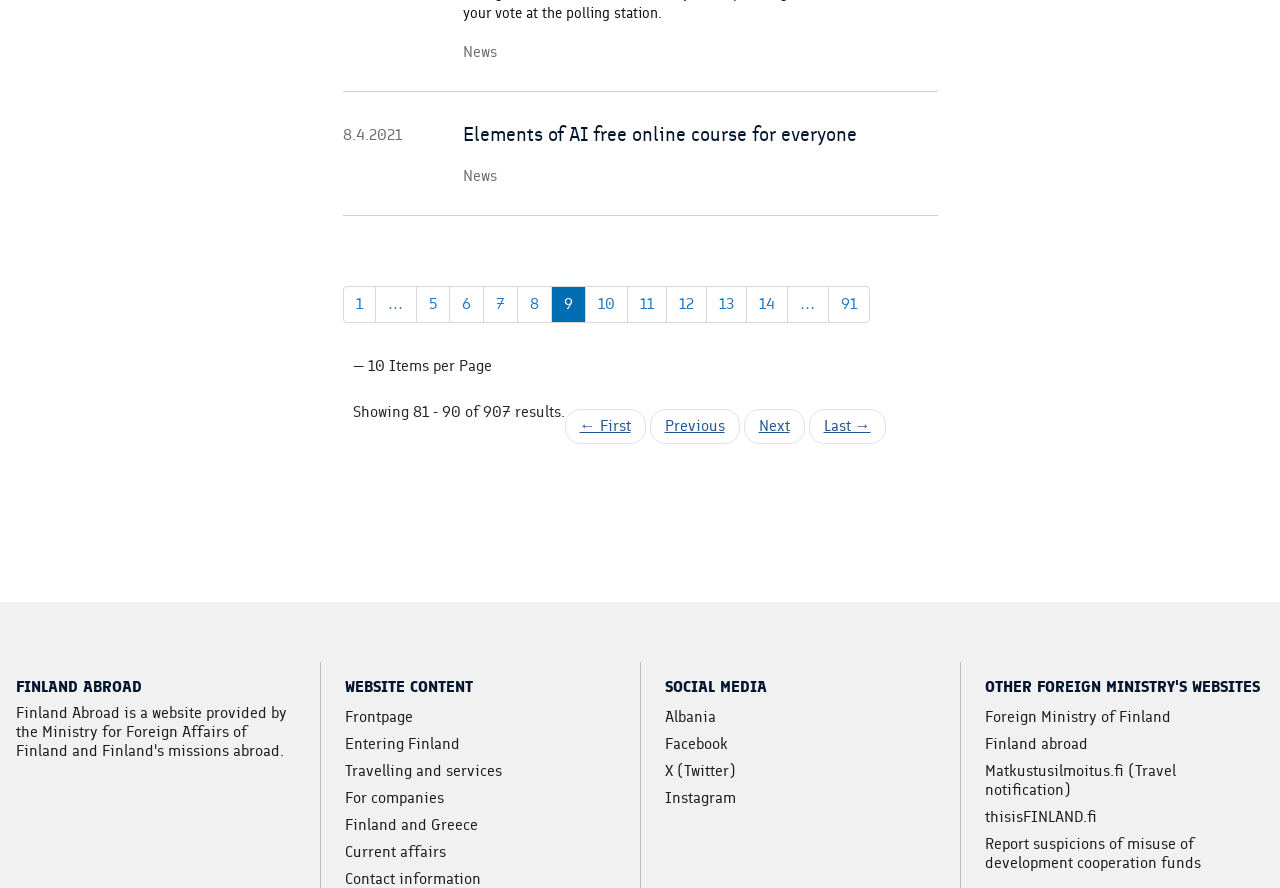Identify the bounding box coordinates for the UI element that matches this description: "Current affairs".

[0.27, 0.947, 0.348, 0.97]